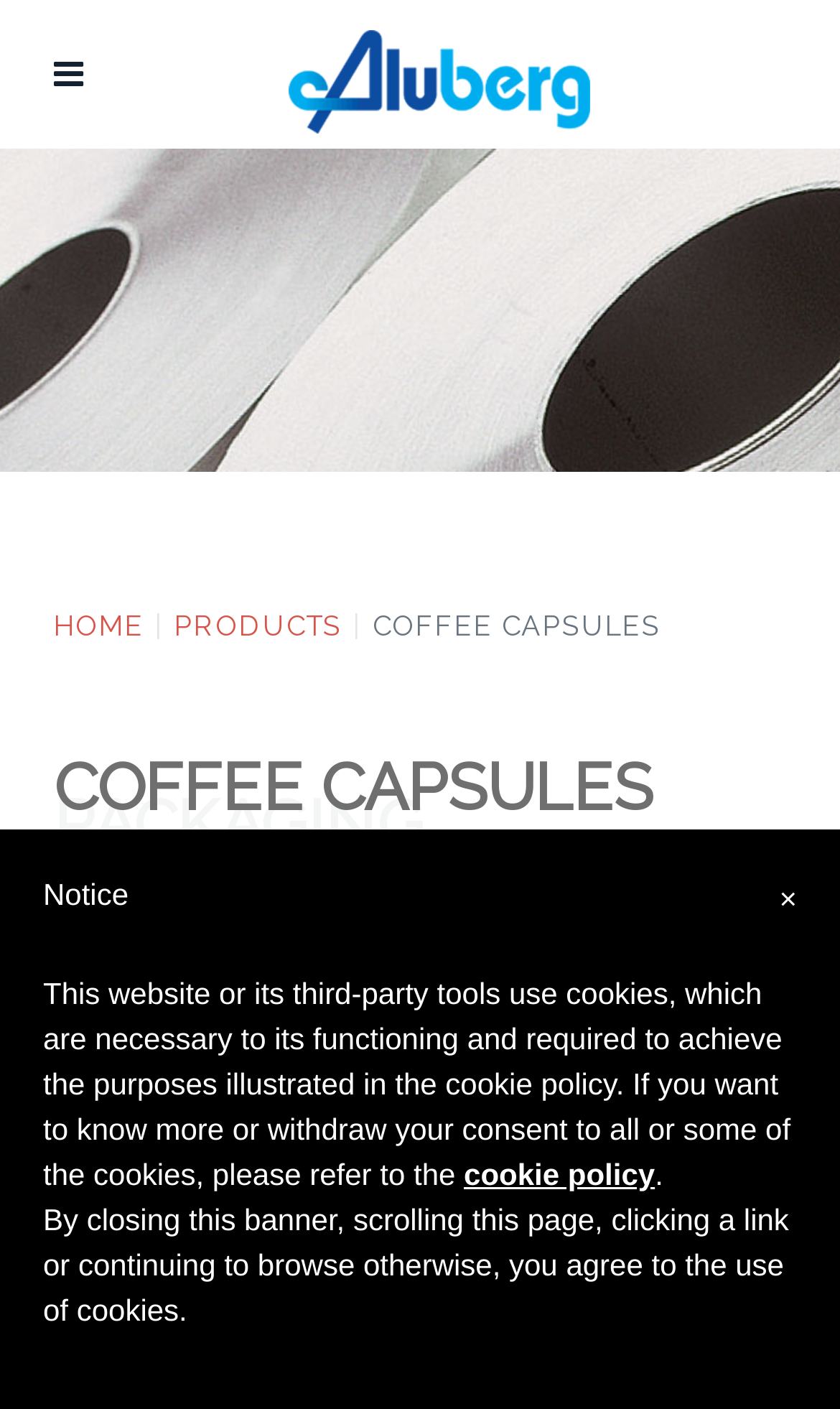Please provide a comprehensive response to the question based on the details in the image: What happens if you close the banner?

The static text element 'By closing this banner, scrolling this page, clicking a link or continuing to browse otherwise, you agree to the use of cookies.' indicates that closing the banner implies agreement to the use of cookies.